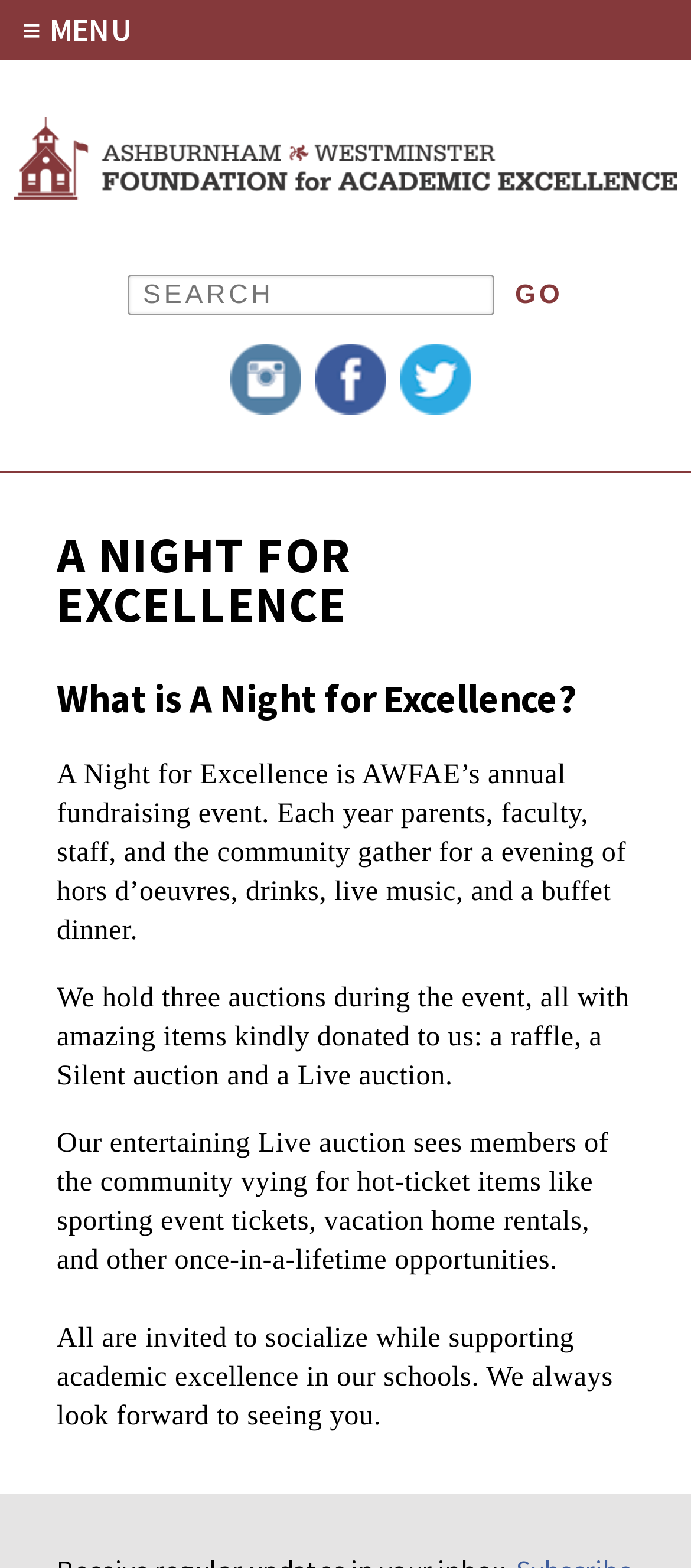Based on the element description "parent_node: Instagram Facebook Twitter", predict the bounding box coordinates of the UI element.

[0.021, 0.074, 0.979, 0.128]